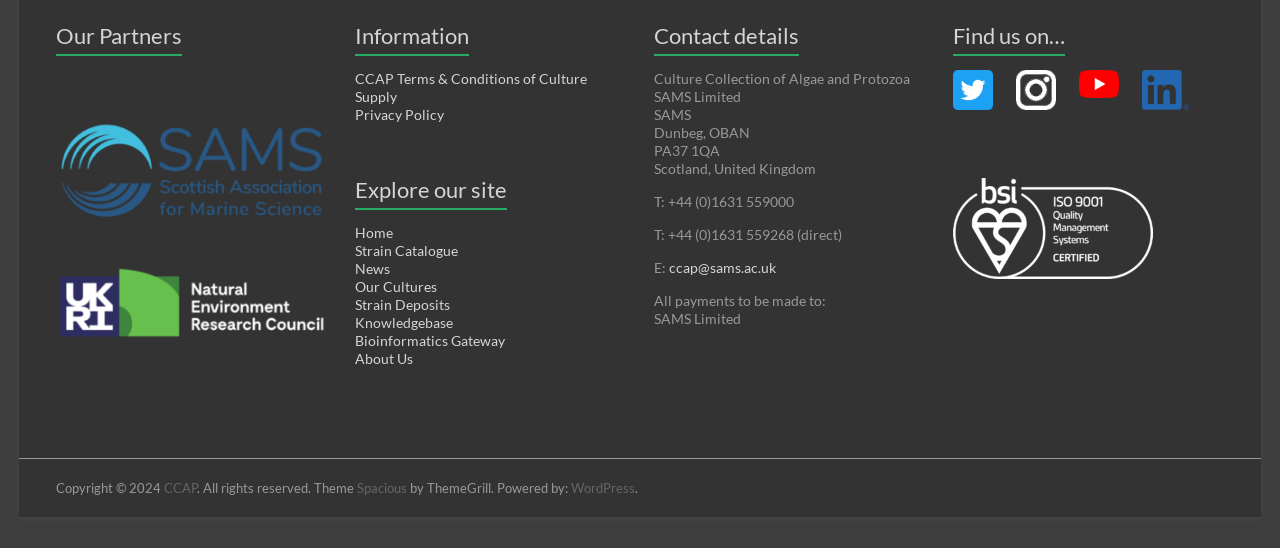Determine the bounding box coordinates of the element's region needed to click to follow the instruction: "View the 'Privacy Policy'". Provide these coordinates as four float numbers between 0 and 1, formatted as [left, top, right, bottom].

[0.278, 0.193, 0.347, 0.224]